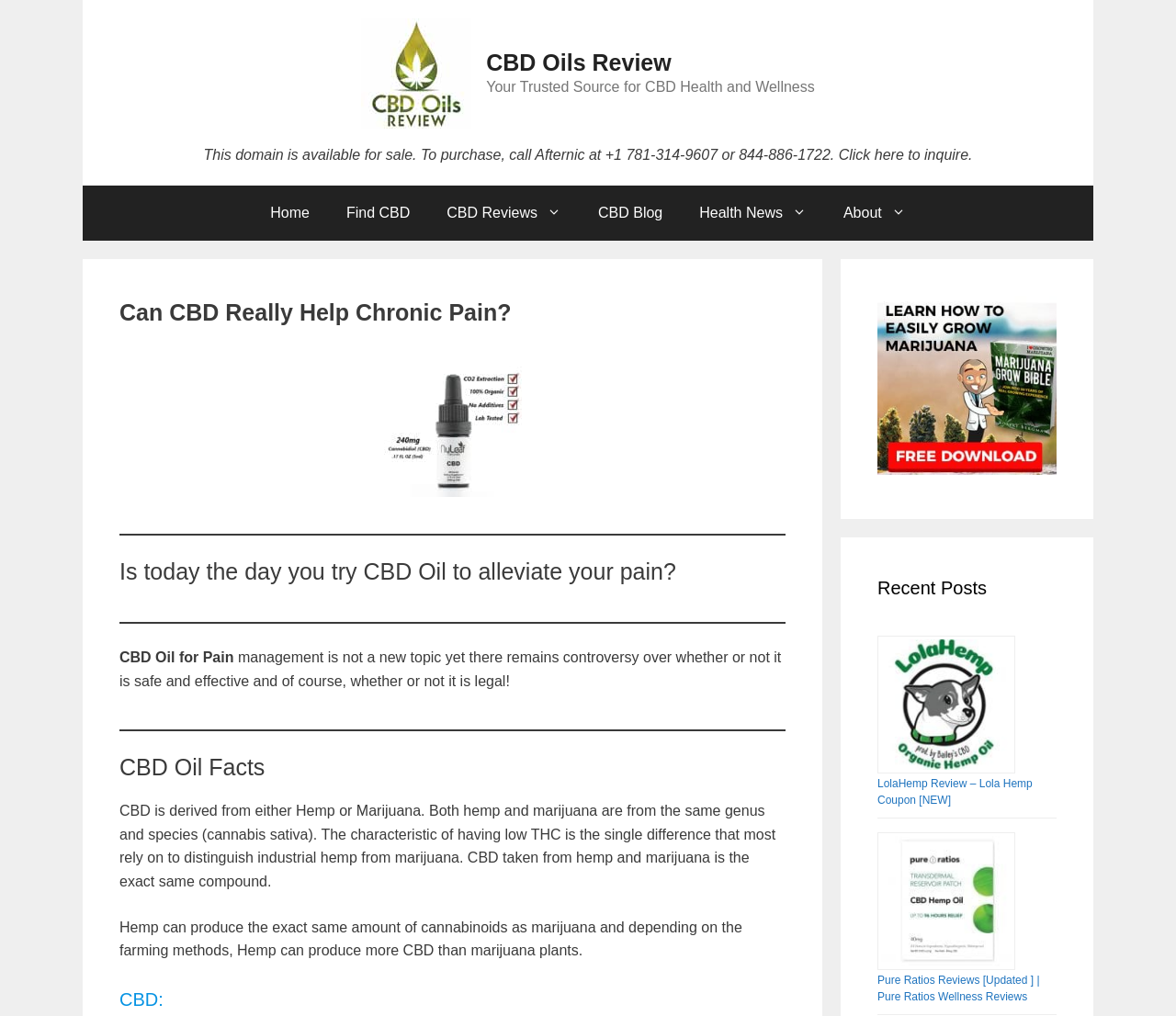Highlight the bounding box coordinates of the element you need to click to perform the following instruction: "Read the 'Can CBD Really Help Chronic Pain?' heading."

[0.102, 0.291, 0.668, 0.325]